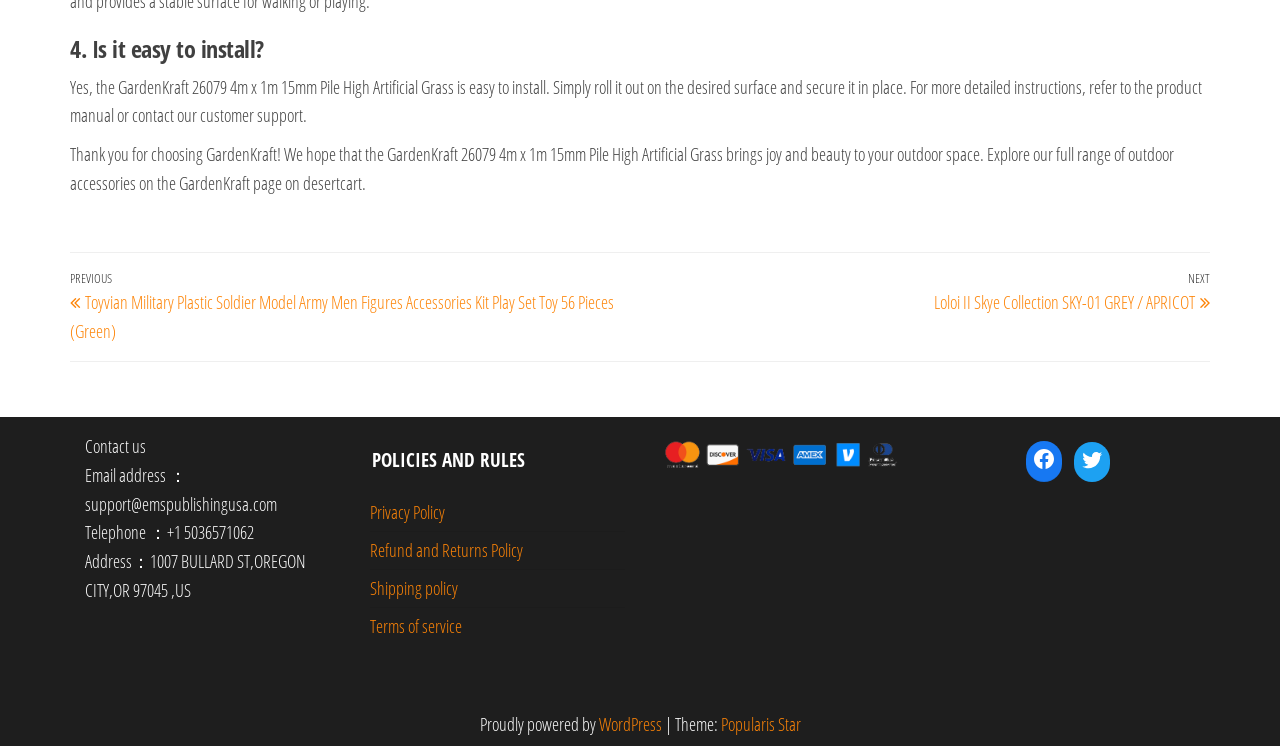Given the webpage screenshot and the description, determine the bounding box coordinates (top-left x, top-left y, bottom-right x, bottom-right y) that define the location of the UI element matching this description: WordPress

[0.468, 0.954, 0.517, 0.986]